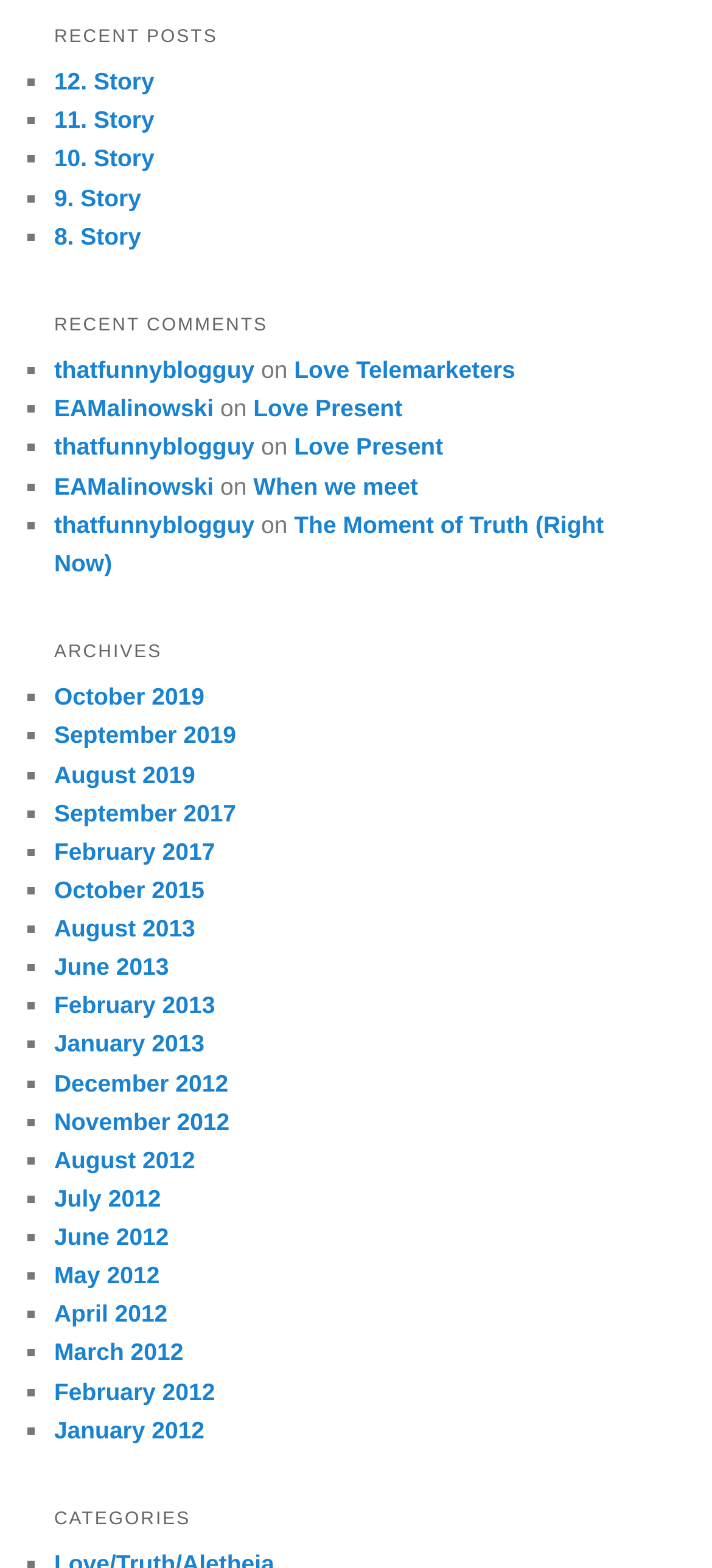What is the oldest archive month listed? From the image, respond with a single word or brief phrase.

May 2012